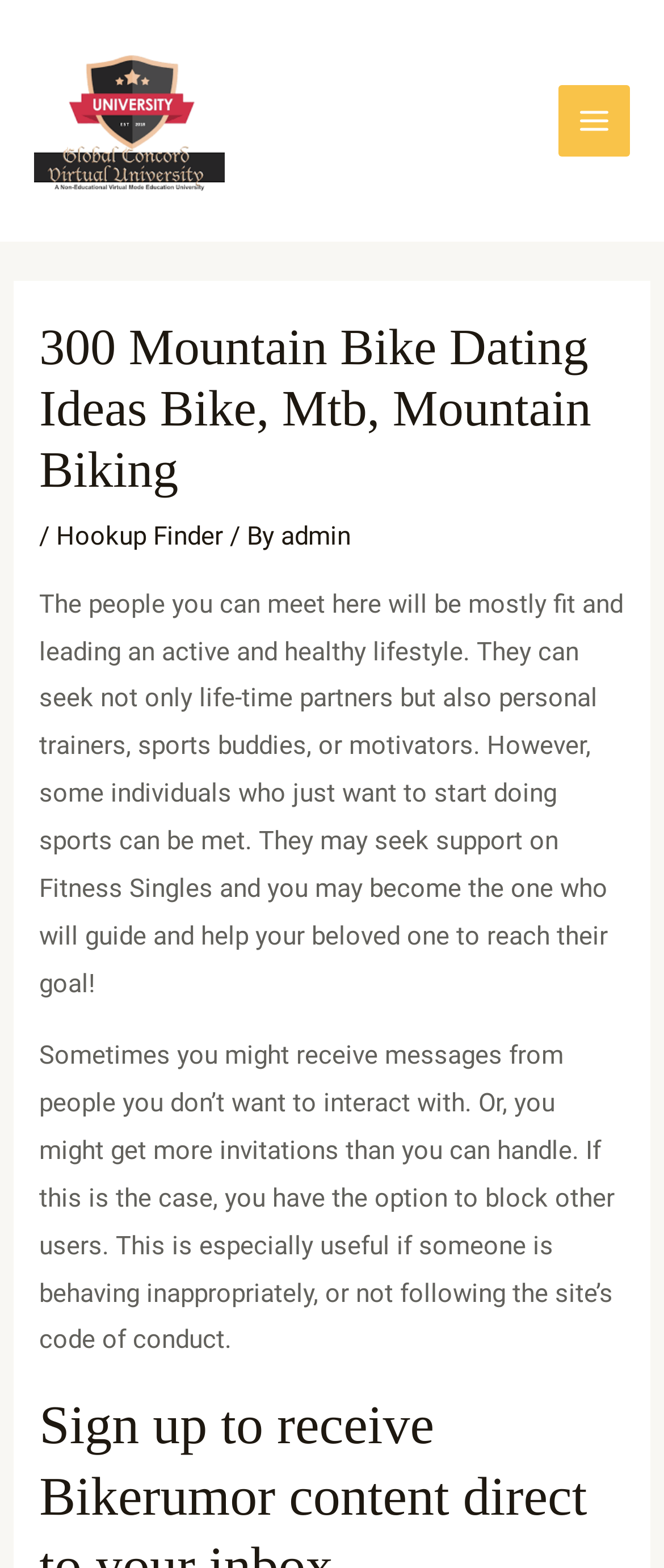What is the focus of the website's community? Analyze the screenshot and reply with just one word or a short phrase.

Fitness and healthy lifestyle